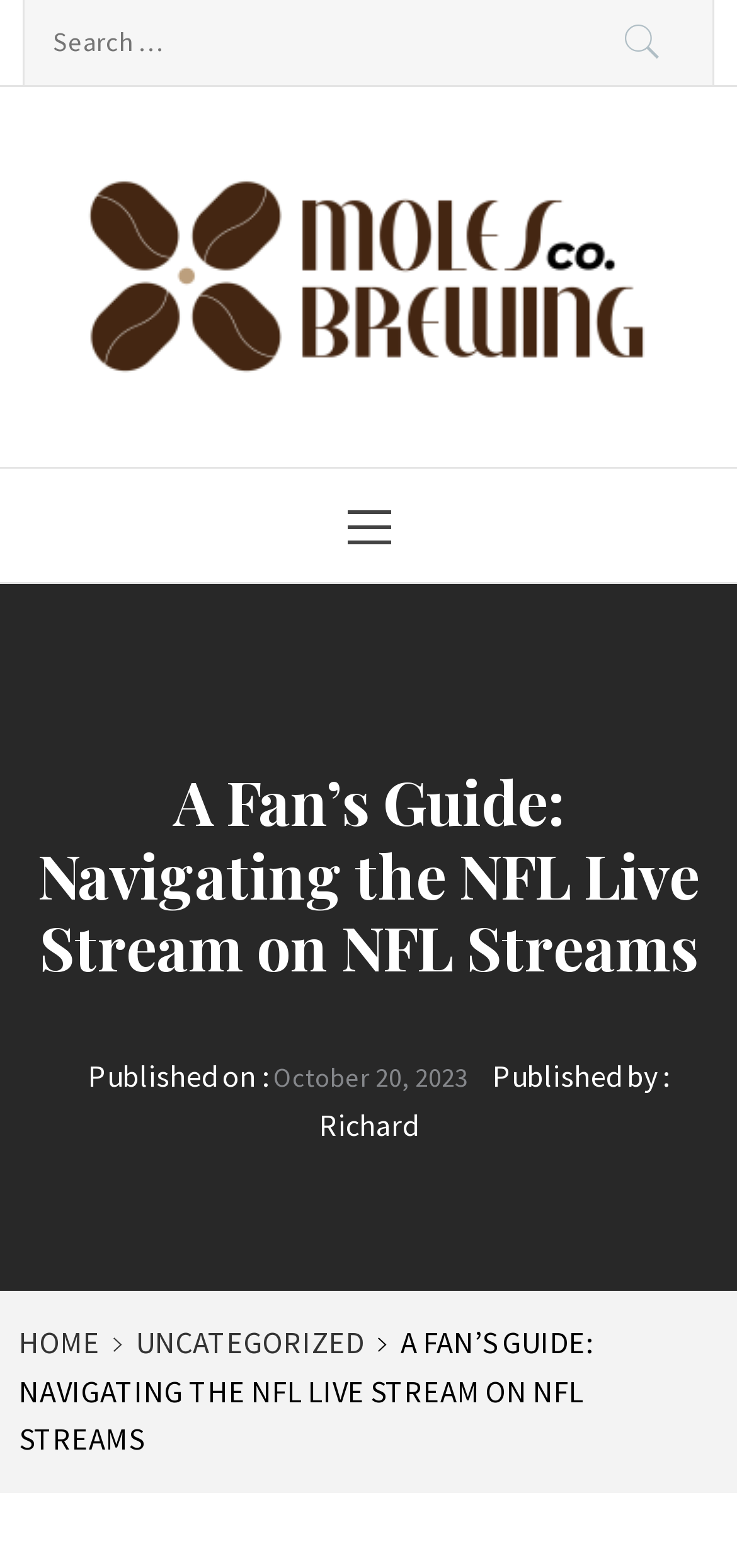Please find and report the primary heading text from the webpage.

A Fan’s Guide: Navigating the NFL Live Stream on NFL Streams